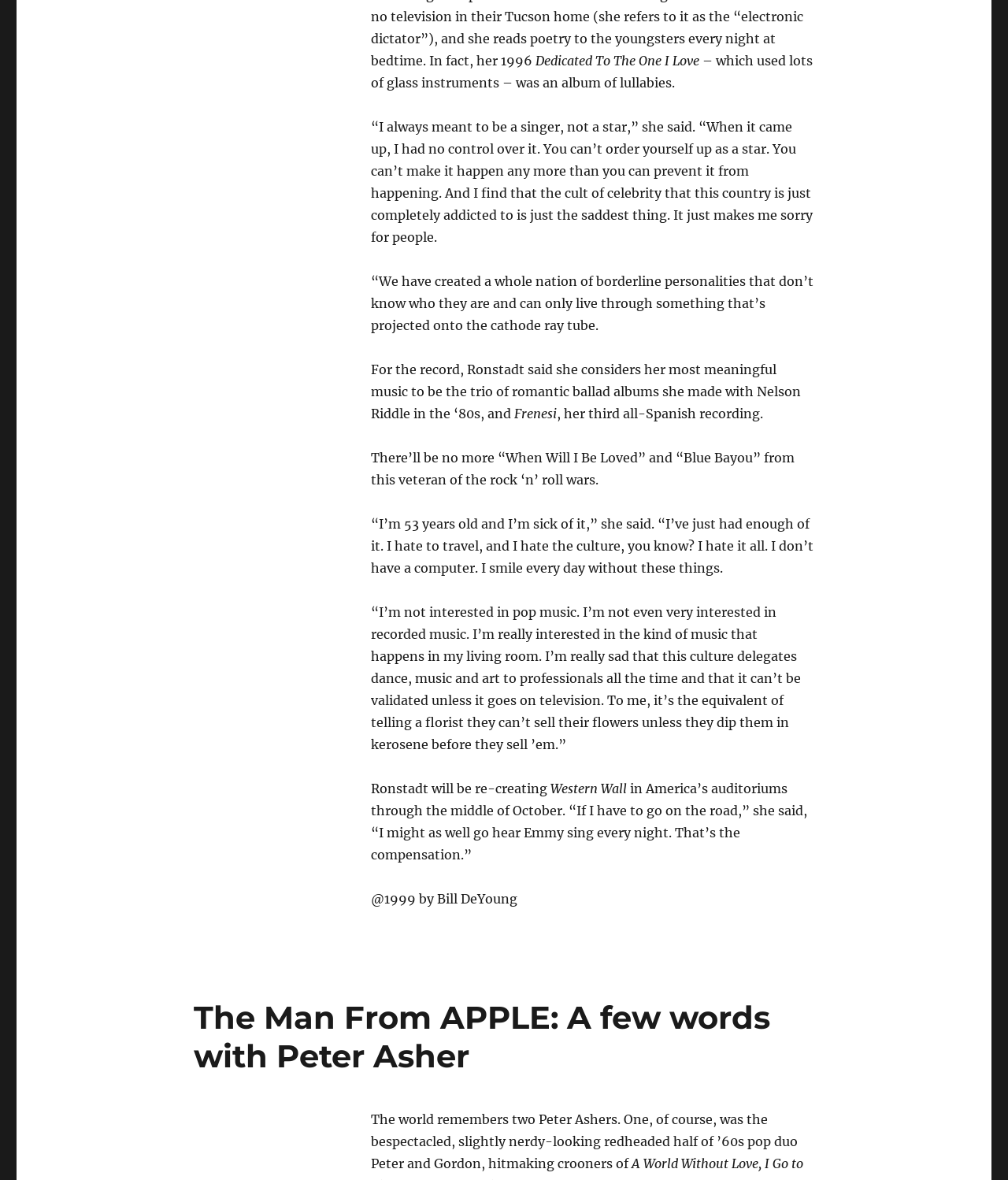What is the name of the auditorium where Linda Ronstadt will be performing?
Please answer the question with as much detail as possible using the screenshot.

The article mentions that Linda Ronstadt will be re-creating her album in America's auditoriums, specifically the Western Wall, through the middle of October.